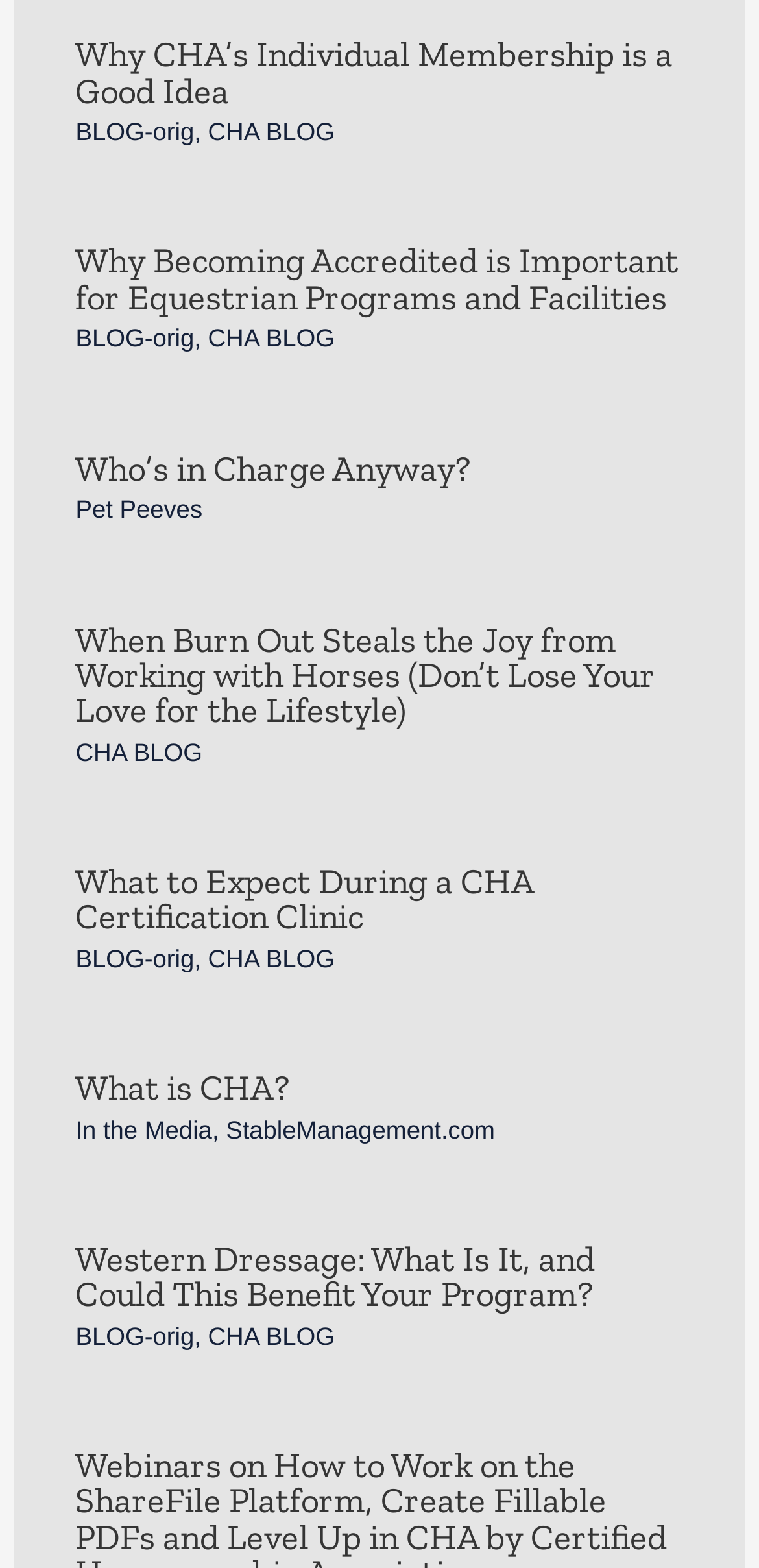Pinpoint the bounding box coordinates of the clickable element needed to complete the instruction: "Check out the article 'Who’s in Charge Anyway?'". The coordinates should be provided as four float numbers between 0 and 1: [left, top, right, bottom].

[0.099, 0.285, 0.62, 0.312]